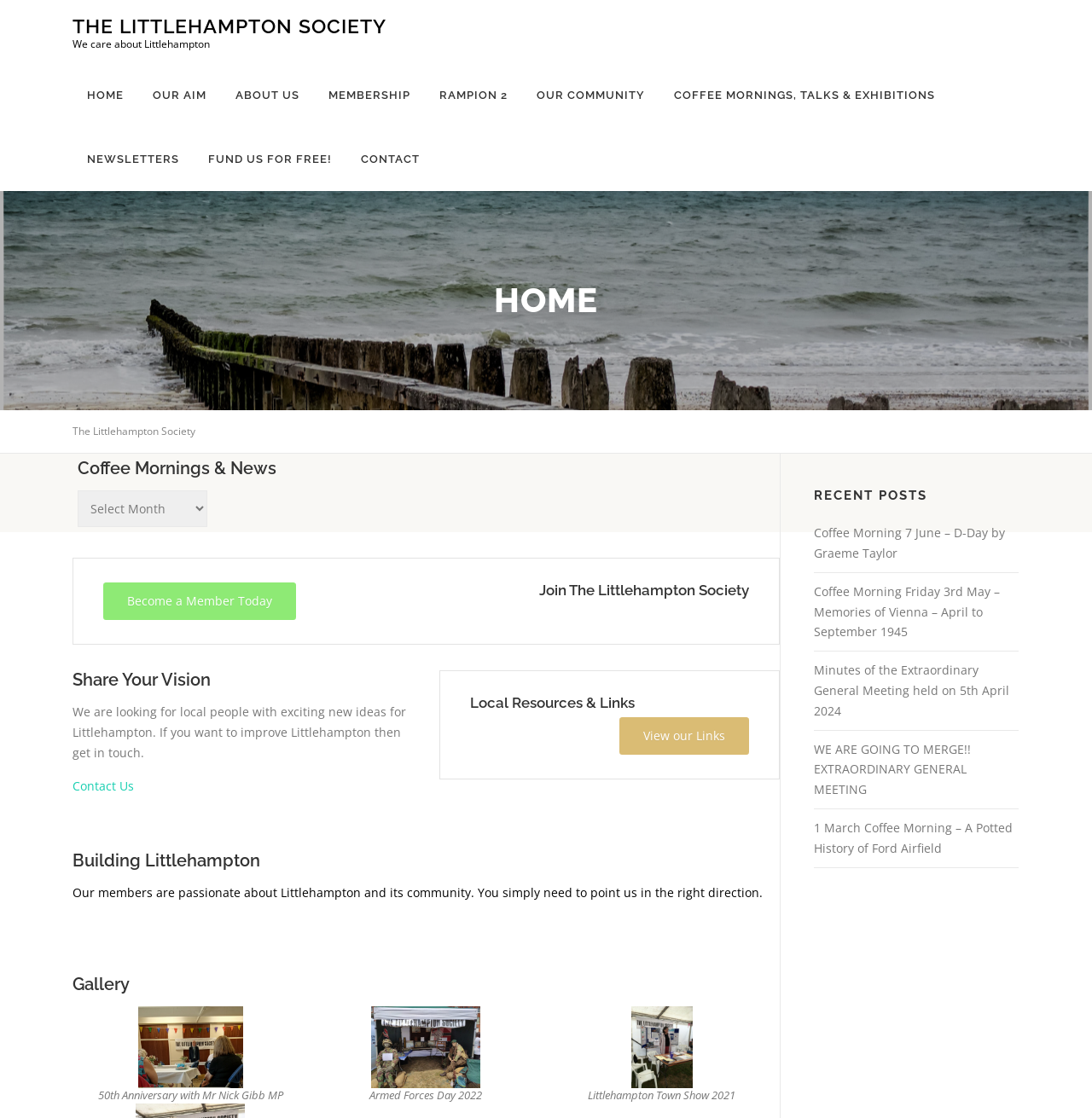Using the provided description The Littlehampton Society, find the bounding box coordinates for the UI element. Provide the coordinates in (top-left x, top-left y, bottom-right x, bottom-right y) format, ensuring all values are between 0 and 1.

[0.066, 0.013, 0.354, 0.033]